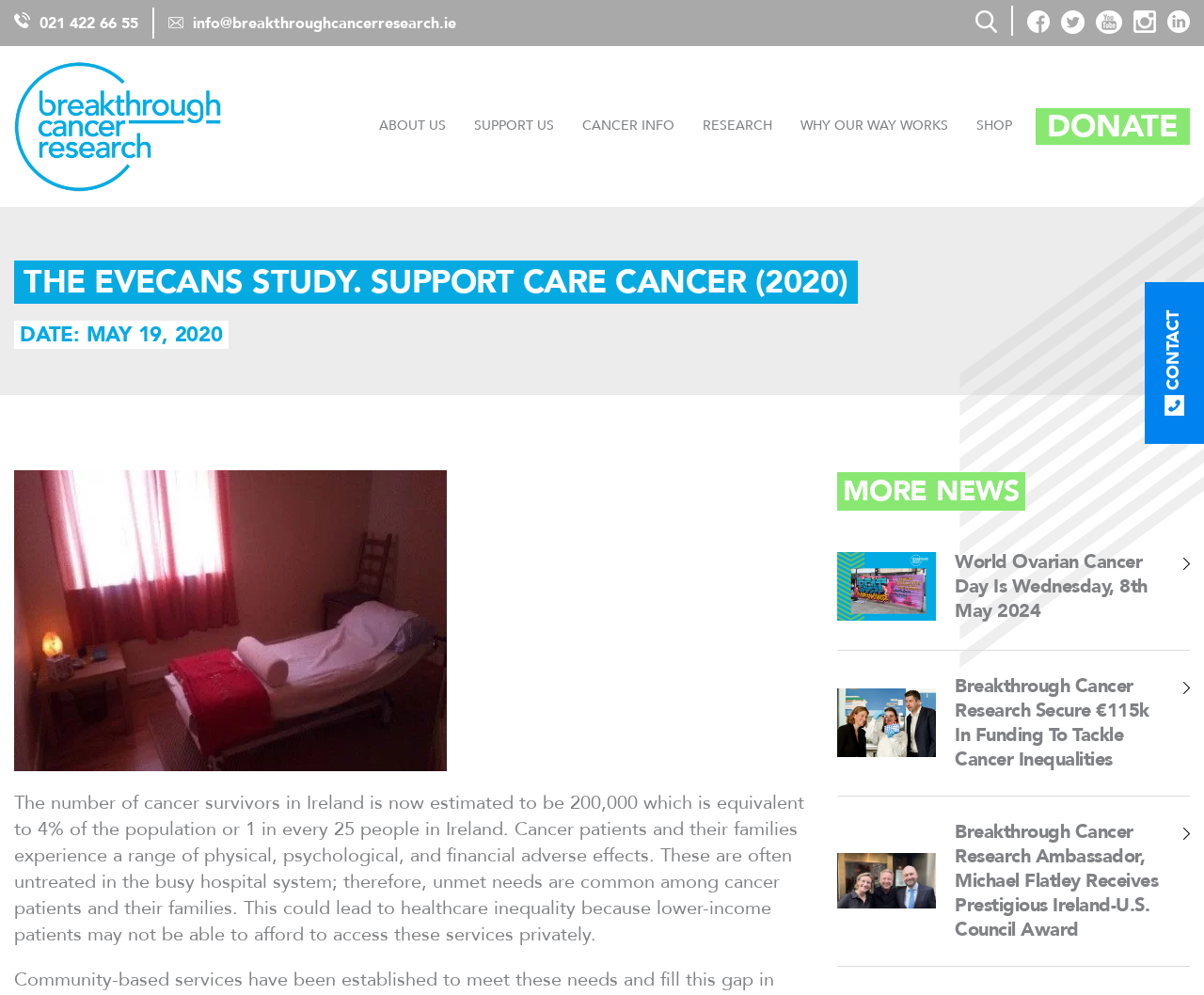Can you find the bounding box coordinates for the element to click on to achieve the instruction: "Click the 'ABOUT US' link"?

[0.315, 0.112, 0.37, 0.142]